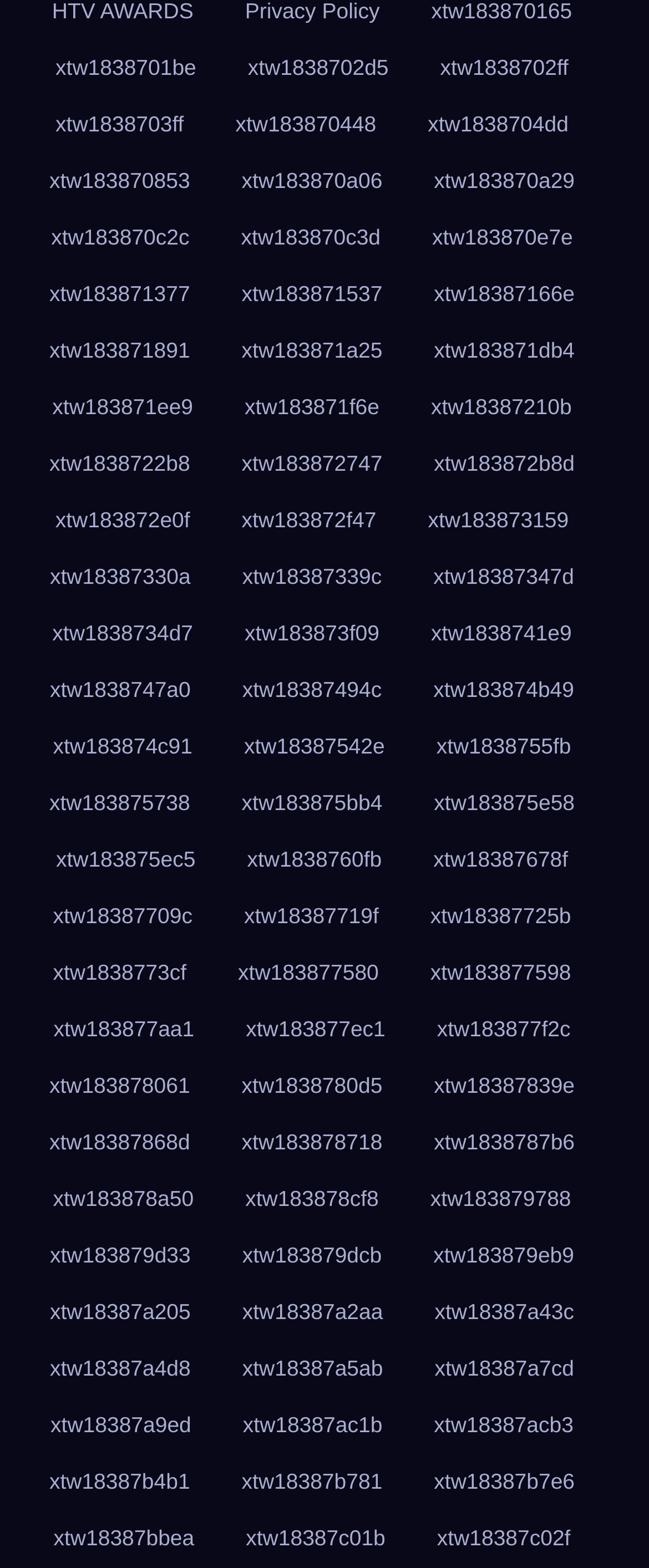Find the bounding box coordinates of the clickable element required to execute the following instruction: "click the fifth link". Provide the coordinates as four float numbers between 0 and 1, i.e., [left, top, right, bottom].

[0.342, 0.062, 0.6, 0.098]